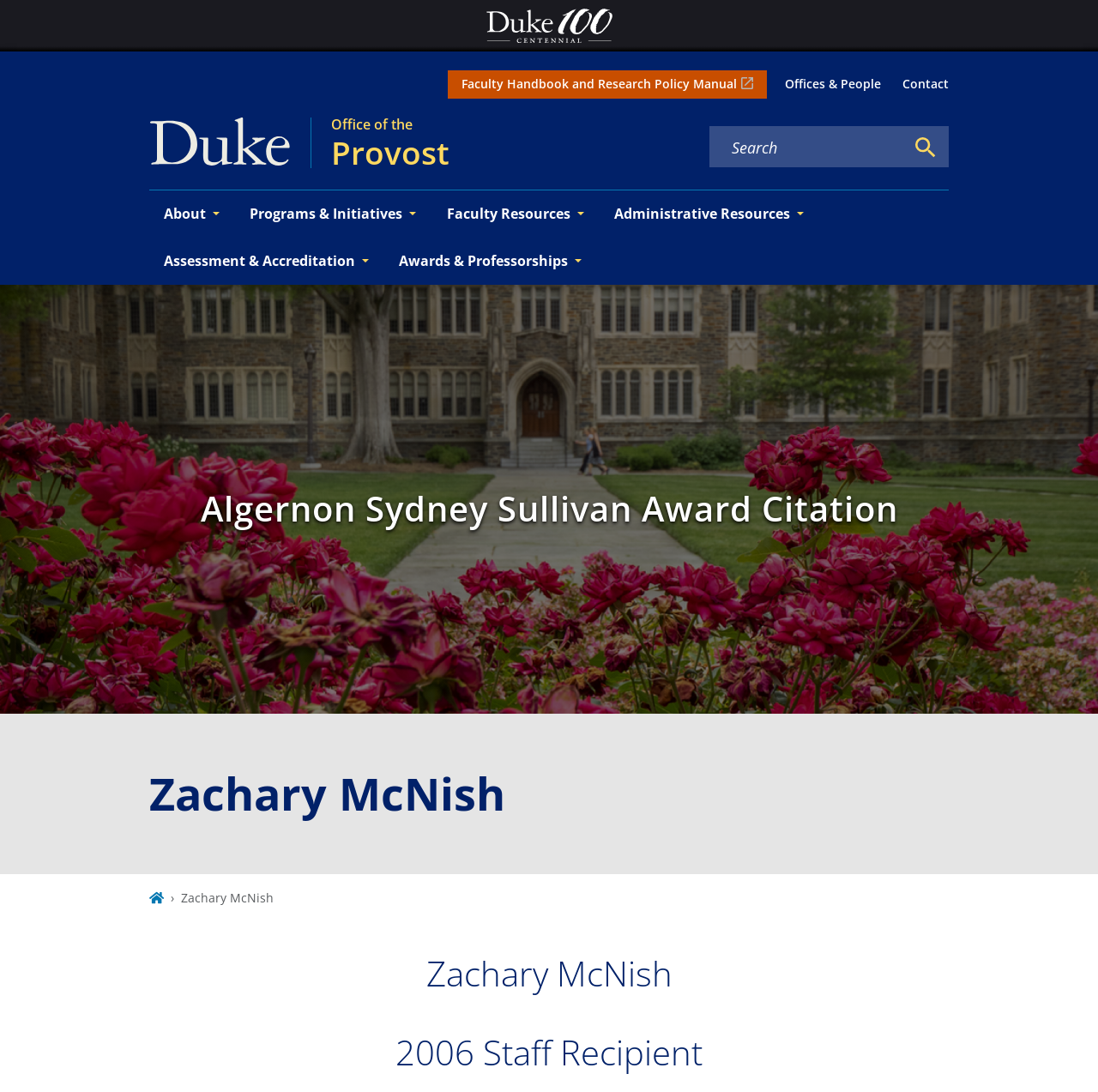How many navigation menus are there on the webpage?
Refer to the image and respond with a one-word or short-phrase answer.

3